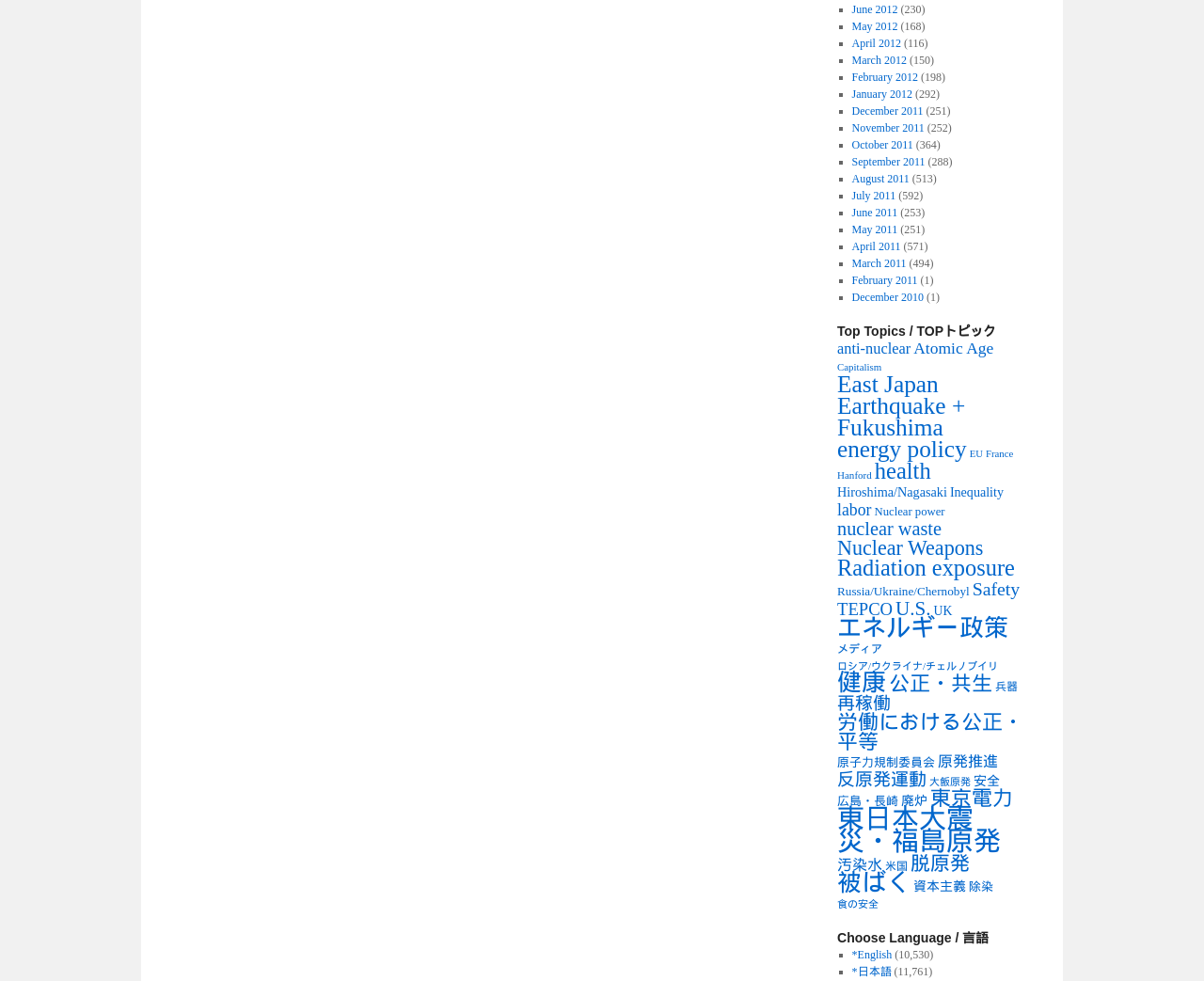Please give a succinct answer using a single word or phrase:
How many links are there in the Top Topics section?

30